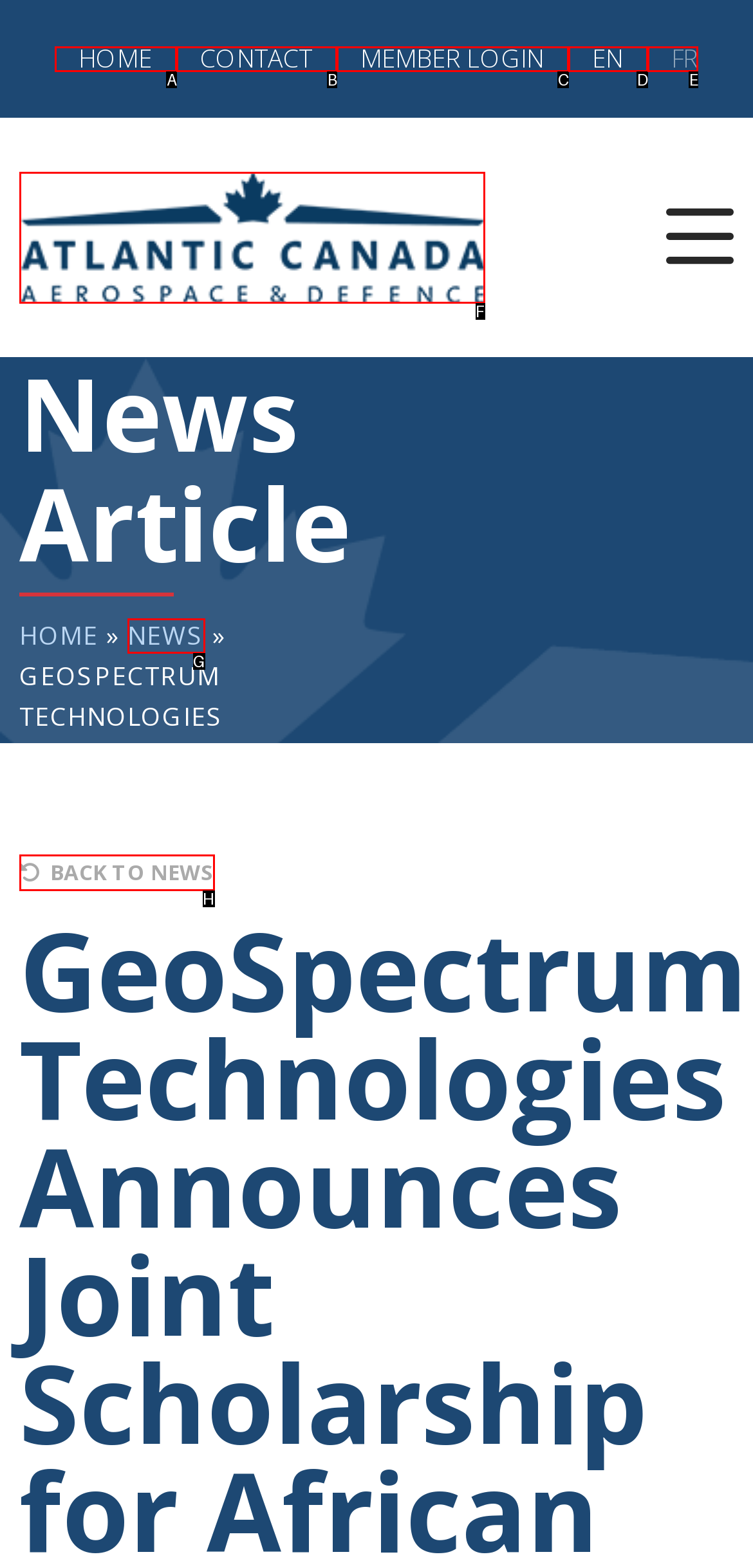Identify the correct UI element to click on to achieve the task: Read the 'privacy policy'. Provide the letter of the appropriate element directly from the available choices.

None